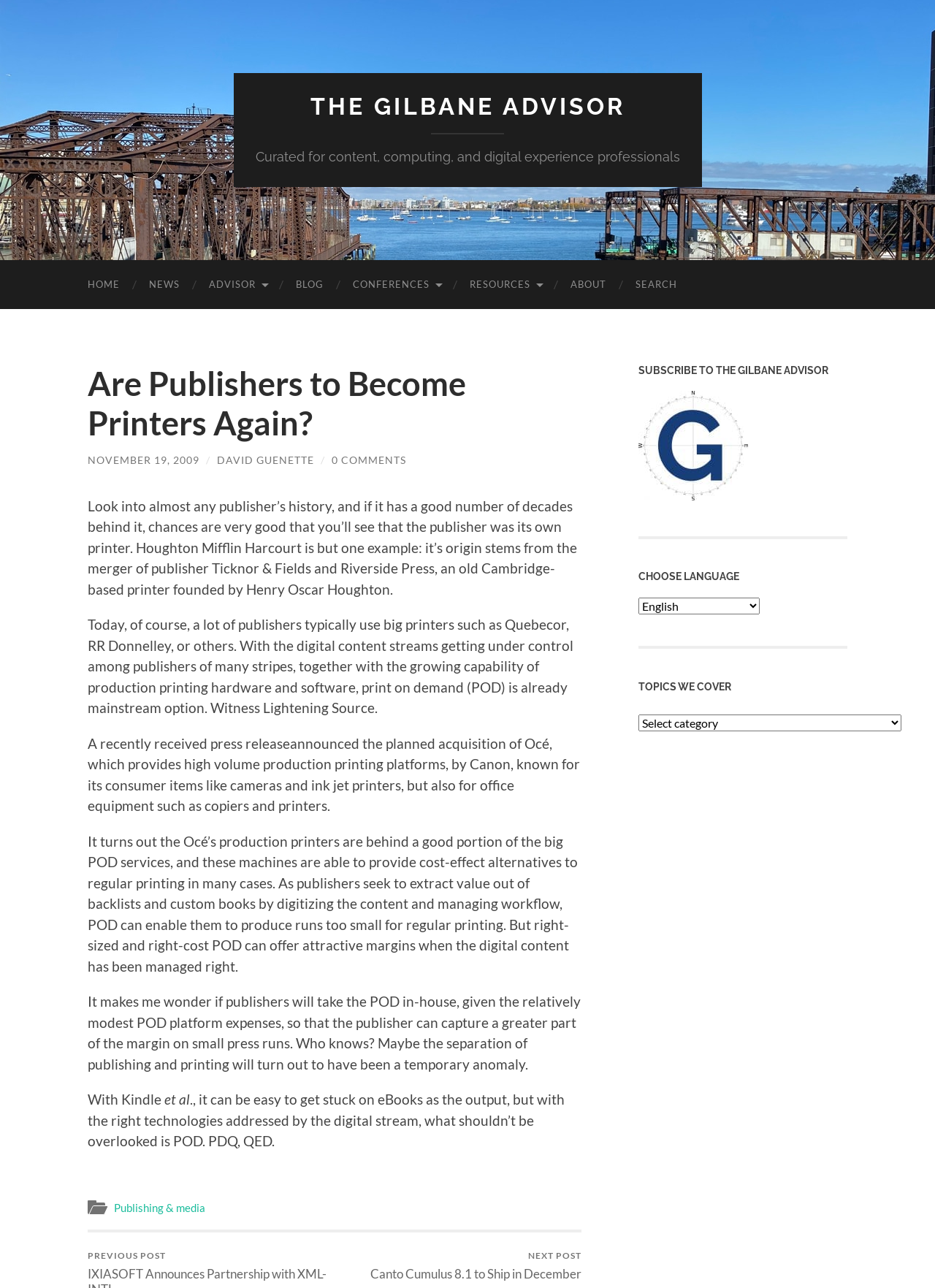Determine the bounding box of the UI component based on this description: "0 Comments". The bounding box coordinates should be four float values between 0 and 1, i.e., [left, top, right, bottom].

[0.355, 0.352, 0.434, 0.362]